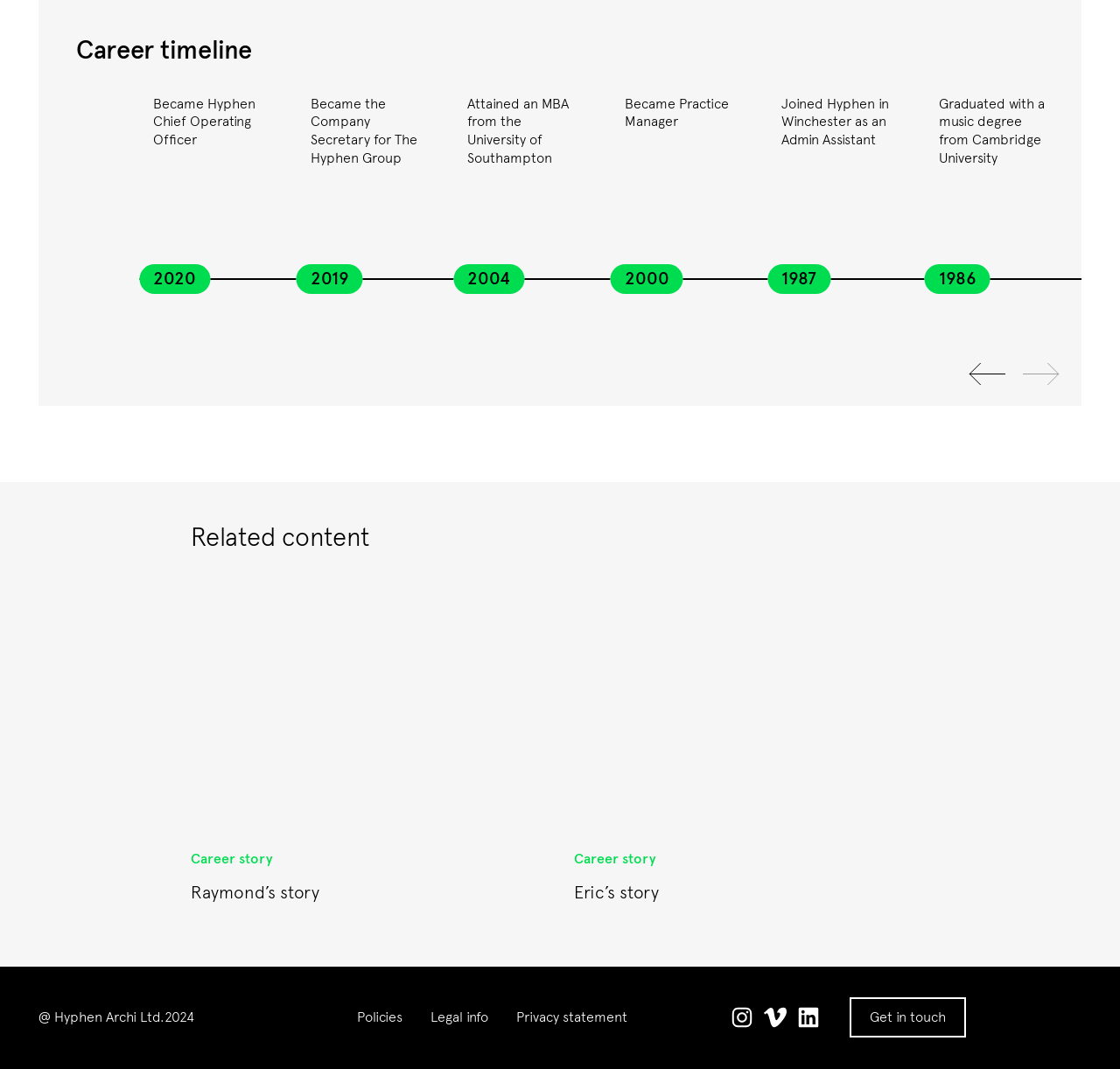Determine the bounding box coordinates for the HTML element described here: "Privacy statement".

[0.461, 0.944, 0.56, 0.961]